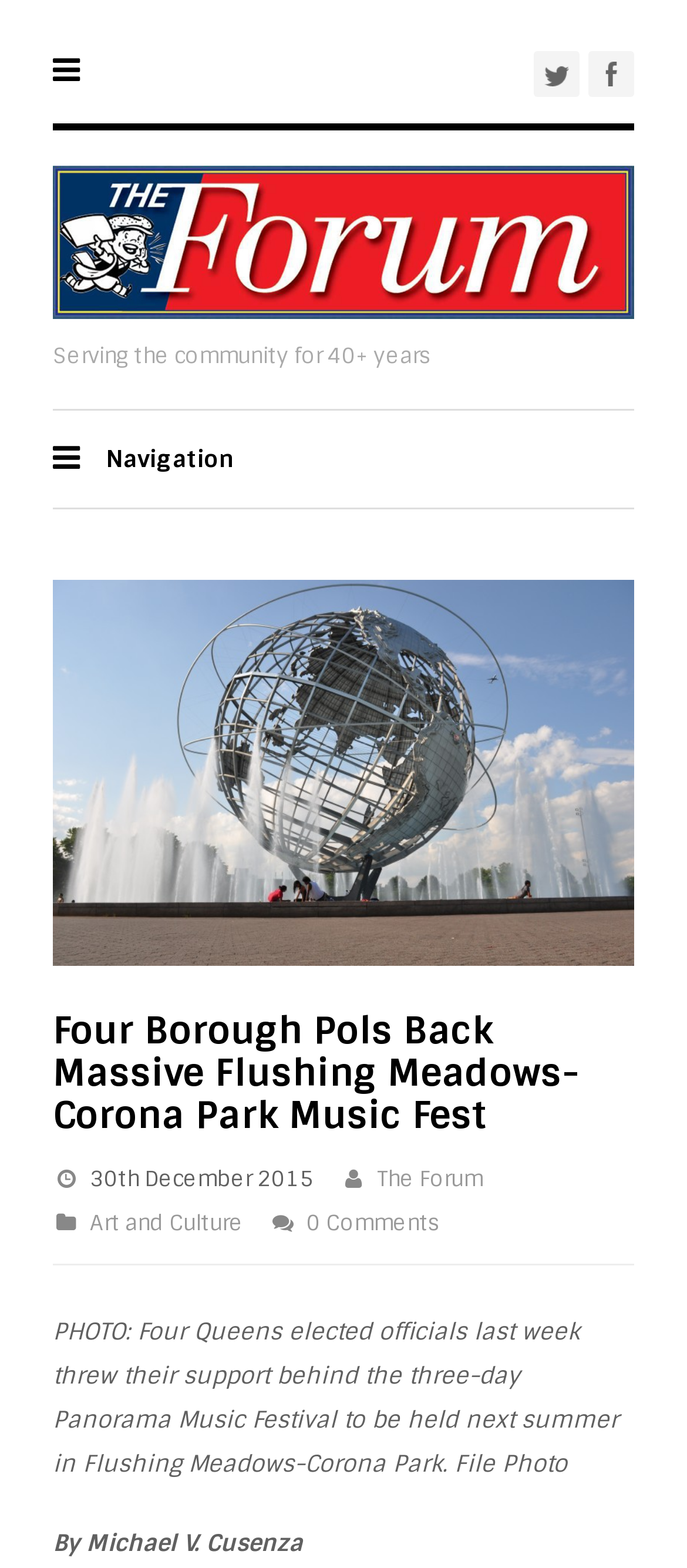Please provide the main heading of the webpage content.

Four Borough Pols Back Massive Flushing Meadows-Corona Park Music Fest